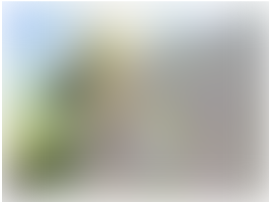What is the main focus of the roofing company?
Please provide a comprehensive answer based on the visual information in the image.

The caption highlights the importance of roofing companies in ensuring a safe and durable living environment, which is the primary focus of their services.